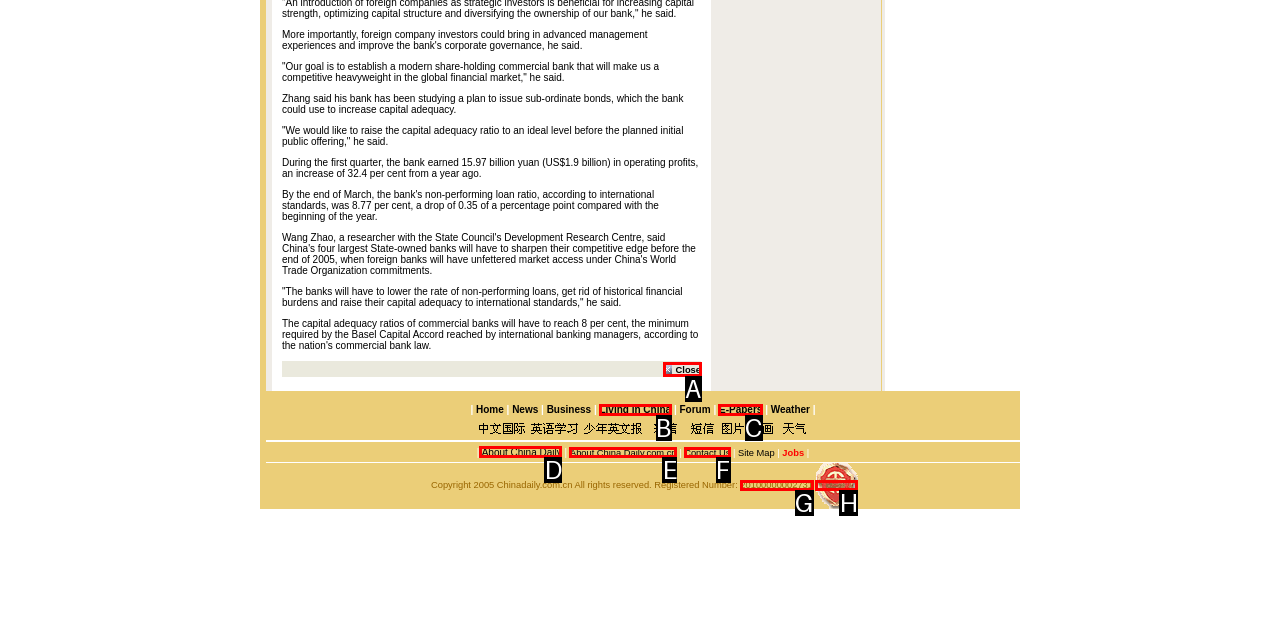Given the description: Contact Us, choose the HTML element that matches it. Indicate your answer with the letter of the option.

F